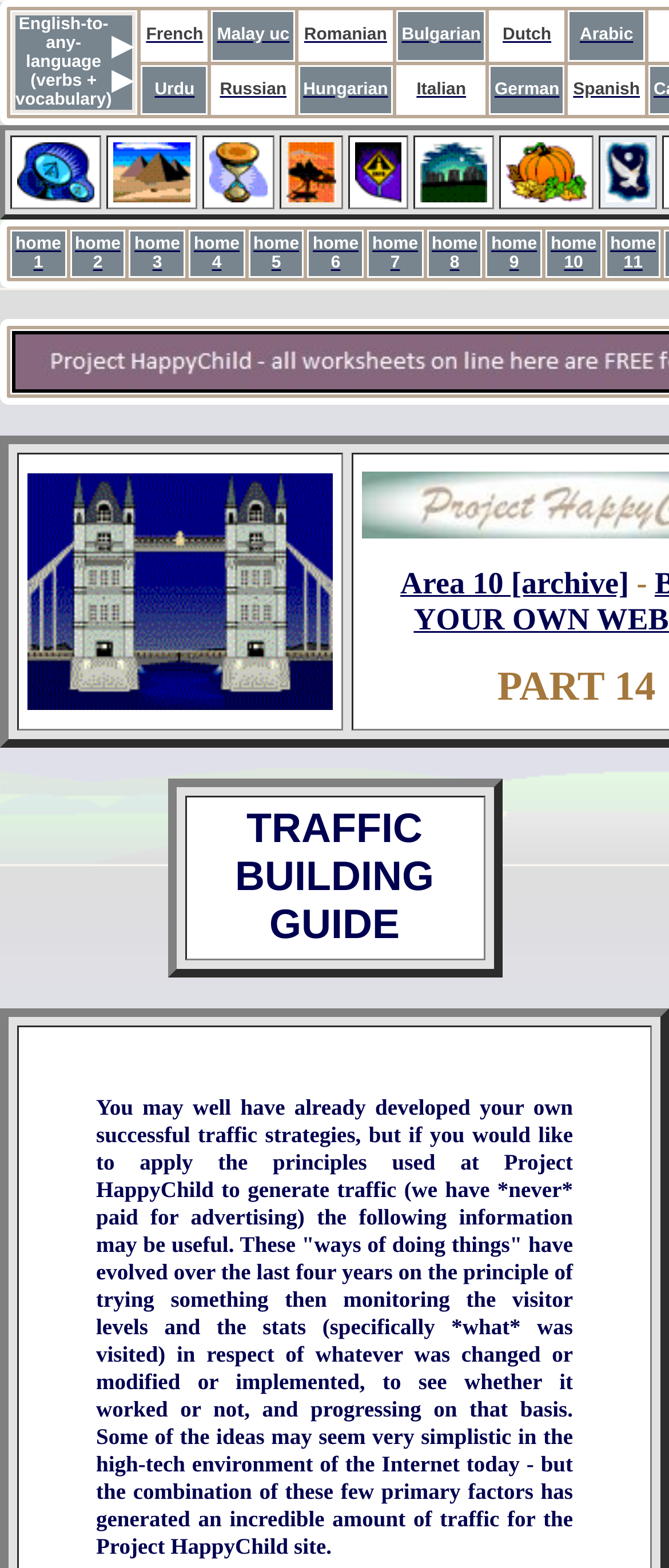Please identify the bounding box coordinates of the region to click in order to complete the given instruction: "Visit the 'Schools Interchange' webpage". The coordinates should be four float numbers between 0 and 1, i.e., [left, top, right, bottom].

[0.026, 0.099, 0.141, 0.117]